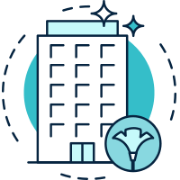Give an in-depth description of what is happening in the image.

The image features a stylized illustration of a modern building, characterized by its sleek lines and geometric design. The building is surrounded by a circular turquoise background, giving it a vibrant and contemporary feel. At the forefront, a smaller icon symbolizes cleanliness or maintenance, possibly representing the services offered by FMS, which focus on enhancing the overall health and hygiene of commercial spaces. This visual aligns with FMS’s commitment to providing exceptional janitorial and cleaning services, ensuring that facilities not only look appealing but also maintain a high standard of cleanliness and safety for occupants.